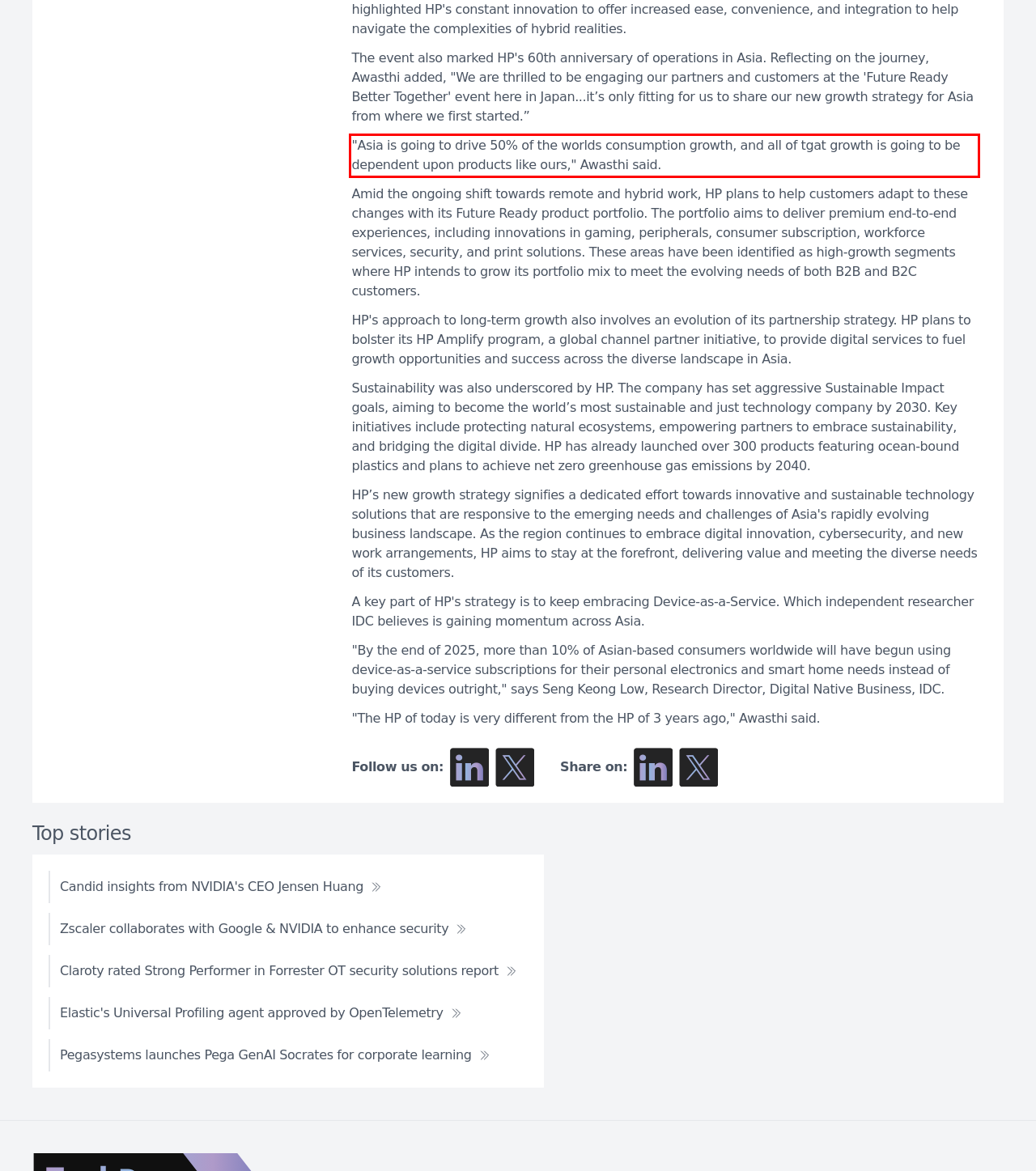Please recognize and transcribe the text located inside the red bounding box in the webpage image.

"Asia is going to drive 50% of the worlds consumption growth, and all of tgat growth is going to be dependent upon products like ours," Awasthi said.